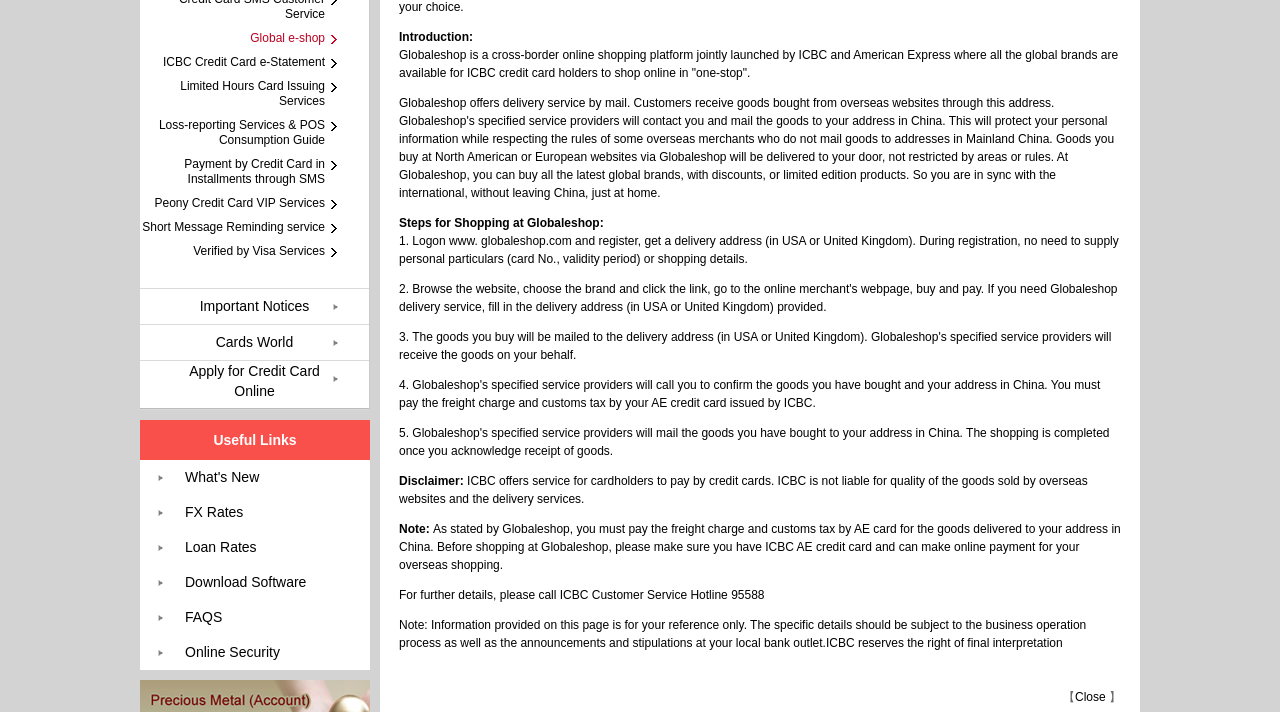Determine the bounding box coordinates (top-left x, top-left y, bottom-right x, bottom-right y) of the UI element described in the following text: ICBC Credit Card e-Statement

[0.109, 0.077, 0.28, 0.098]